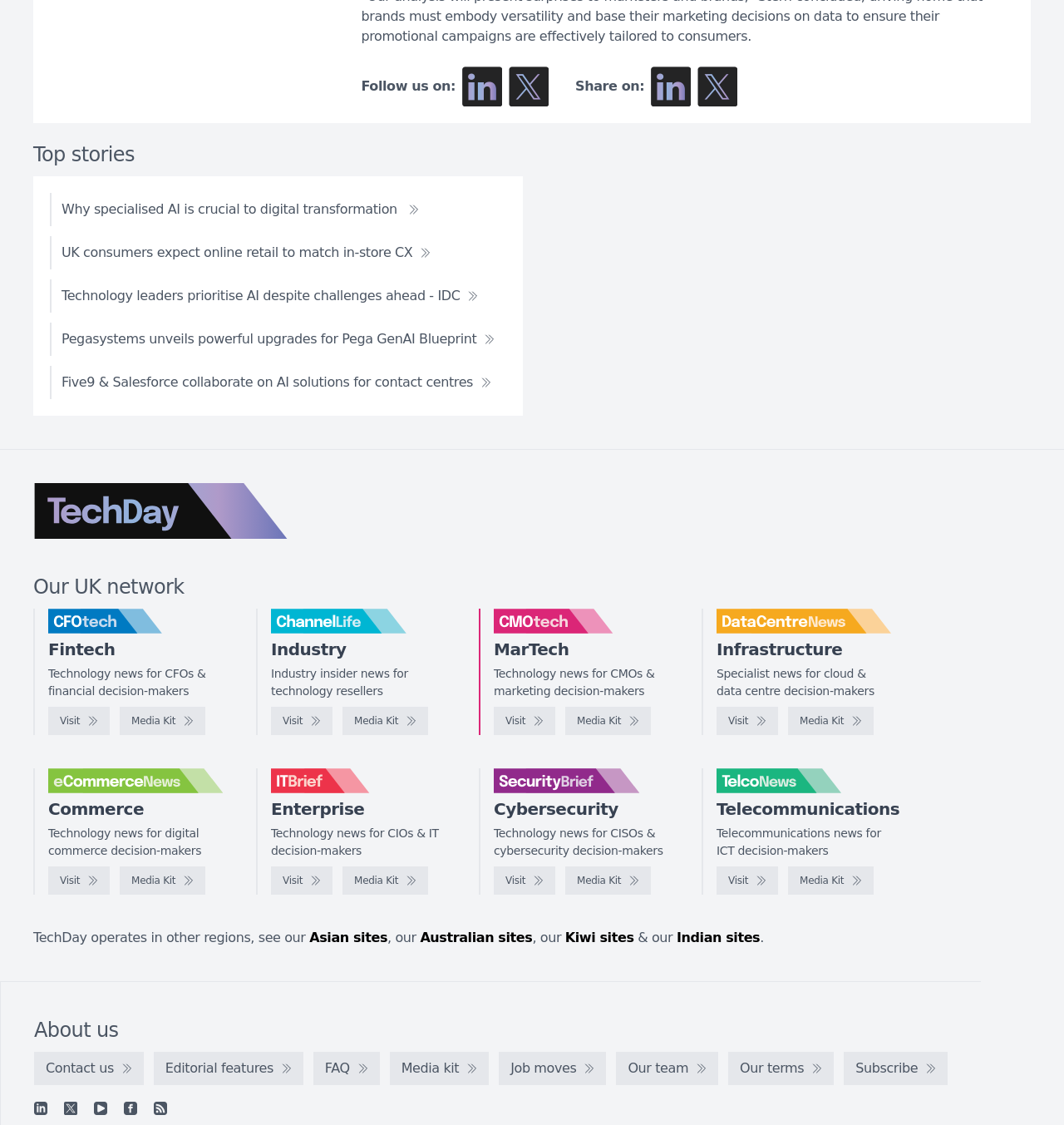Answer the question below using just one word or a short phrase: 
What is the website's social media platform?

LinkedIn